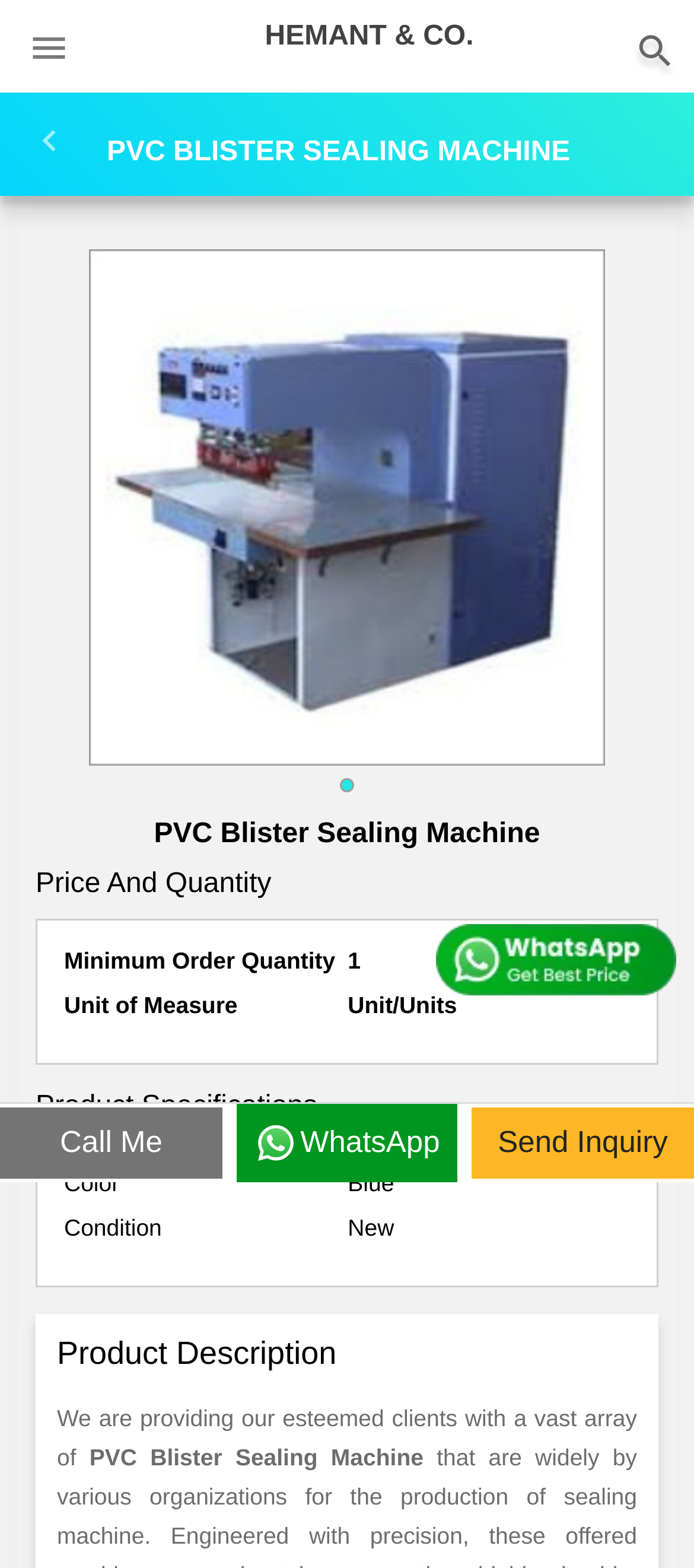Illustrate the webpage thoroughly, mentioning all important details.

The webpage is about HEMANT & CO, a manufacturer, exporter, and supplier of PVC Blister Sealing Machines from Mumbai, Maharashtra, India. 

At the top left corner, there is a small image of a home icon, which is also a link to the home page. On the right side of the top section, there is another home icon image. 

Below the top section, there is a prominent heading "PVC BLISTER SEALING MACHINE" that spans almost the entire width of the page. 

Underneath the heading, there is a large image of a PVC Blister Sealing Machine, which takes up most of the page width. 

On the left side of the page, there are several sections of text, including "Price And Quantity", "Minimum Order Quantity", "Unit of Measure", "Product Specifications", "Color", "Condition", and "Product Description". Each section has a corresponding text or value on the right side, such as "Unit/Units" for "Unit of Measure", "Blue" for "Color", and "New" for "Condition". 

The "Product Description" section has a longer text that describes the PVC Blister Sealing Machine, stating that the company provides a vast array of such machines to its clients. 

At the bottom left corner, there are three links: "Call Me", "WhatsApp", and "Send Inquiry". The "WhatsApp" link has a WhatsApp icon image next to it.